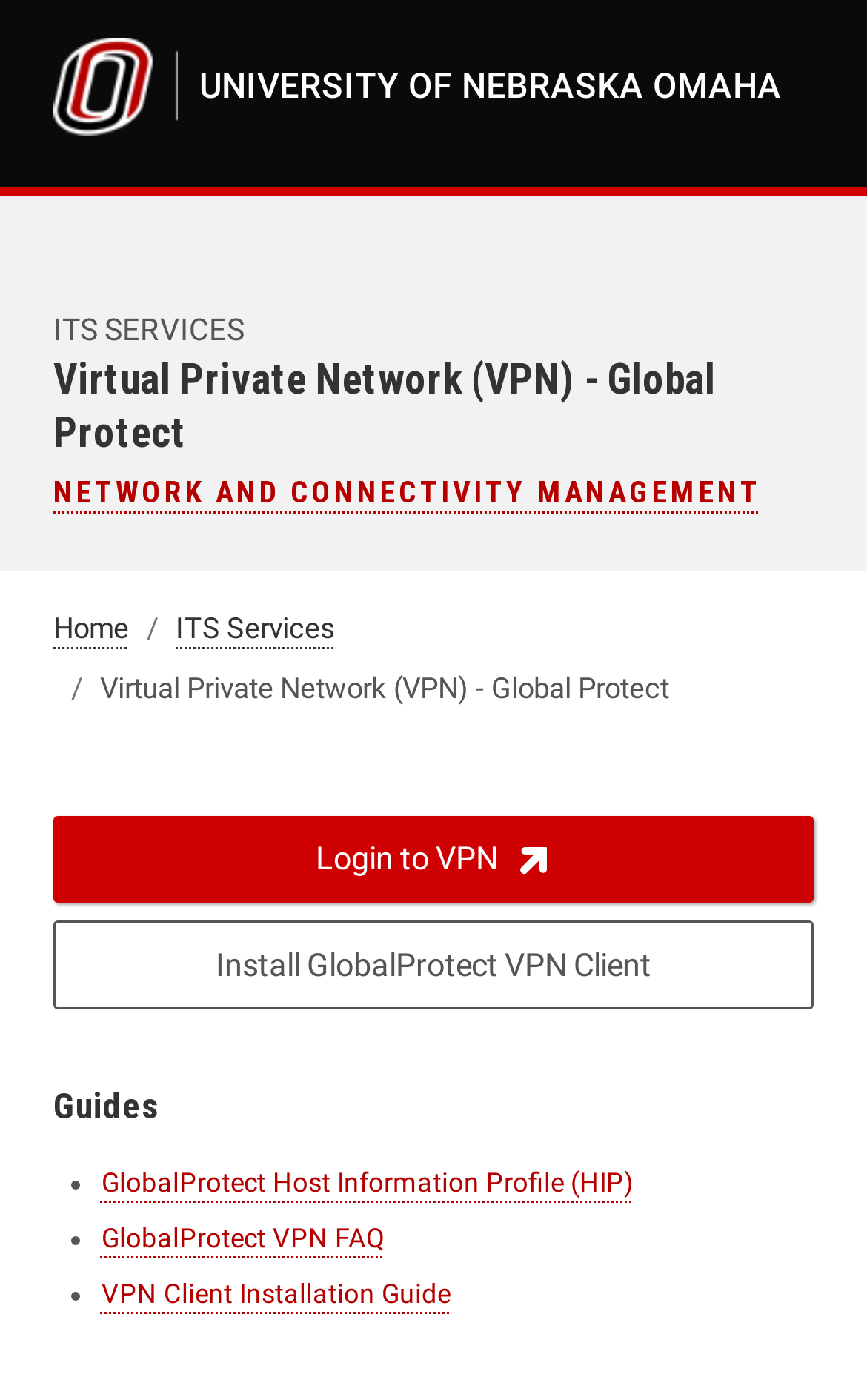Please locate the clickable area by providing the bounding box coordinates to follow this instruction: "Click the University of Nebraska Omaha logo".

[0.062, 0.028, 0.206, 0.097]